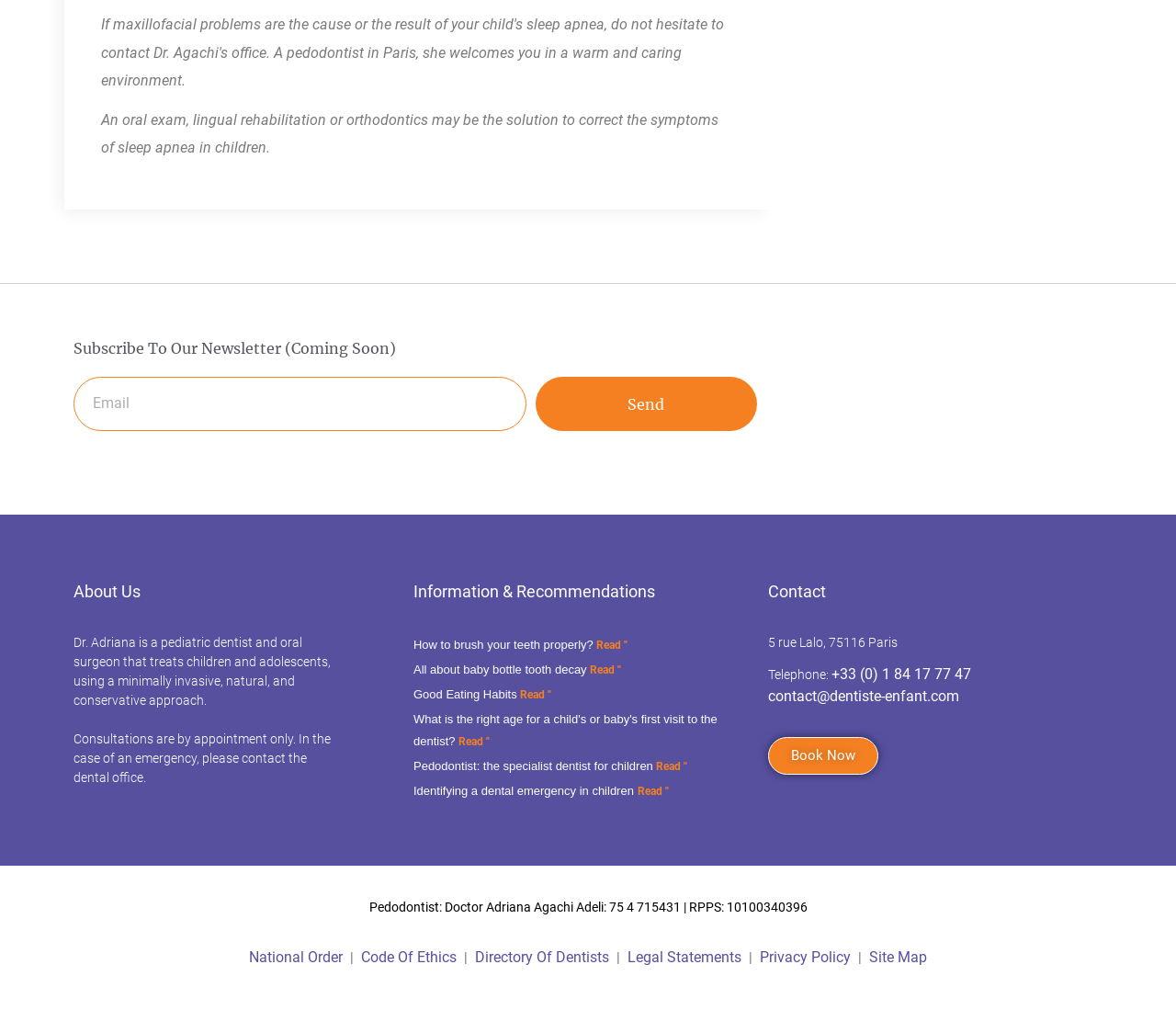Please provide the bounding box coordinates for the element that needs to be clicked to perform the following instruction: "Click the ESSMA logo". The coordinates should be given as four float numbers between 0 and 1, i.e., [left, top, right, bottom].

None